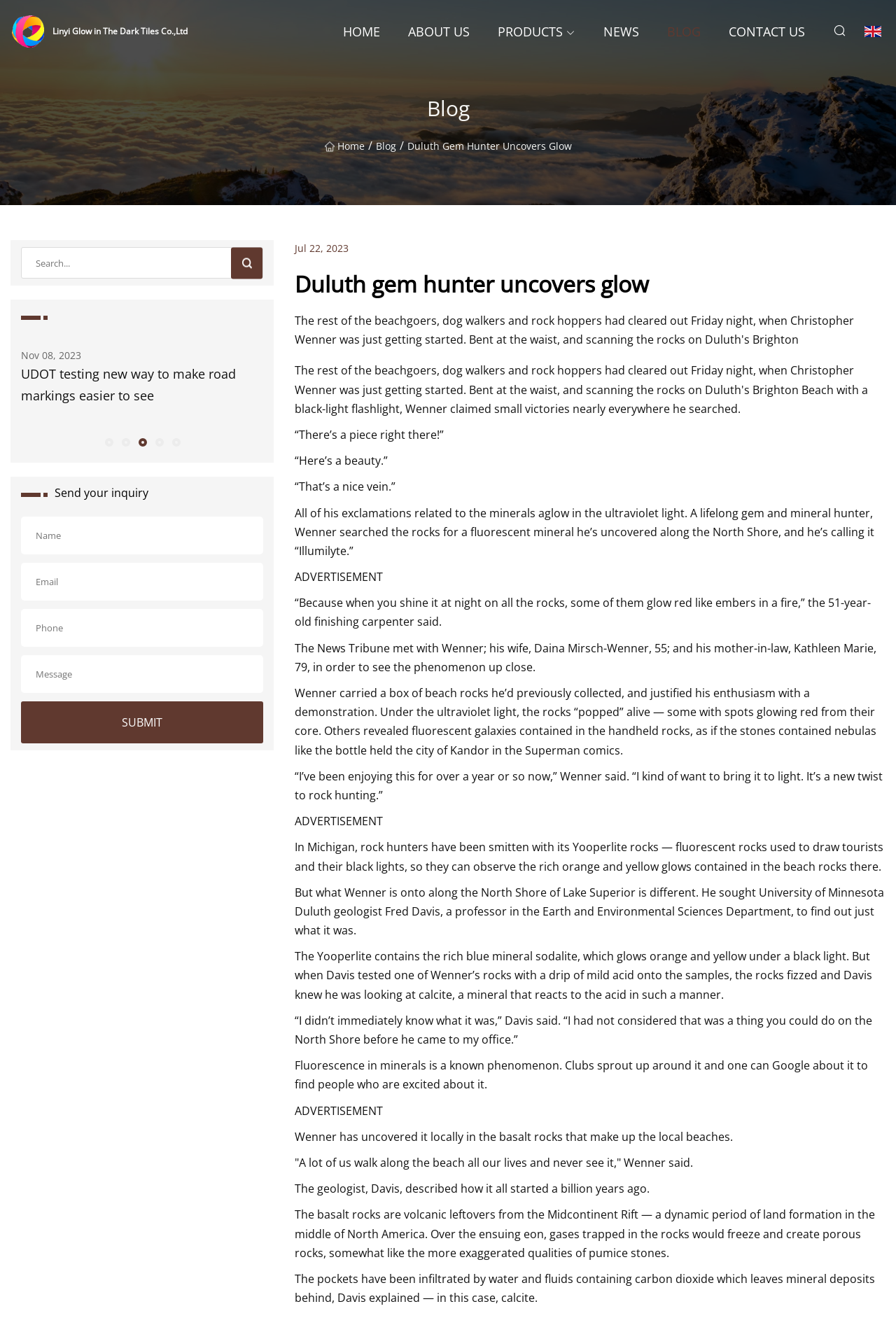Show me the bounding box coordinates of the clickable region to achieve the task as per the instruction: "Submit your inquiry".

[0.136, 0.542, 0.181, 0.554]